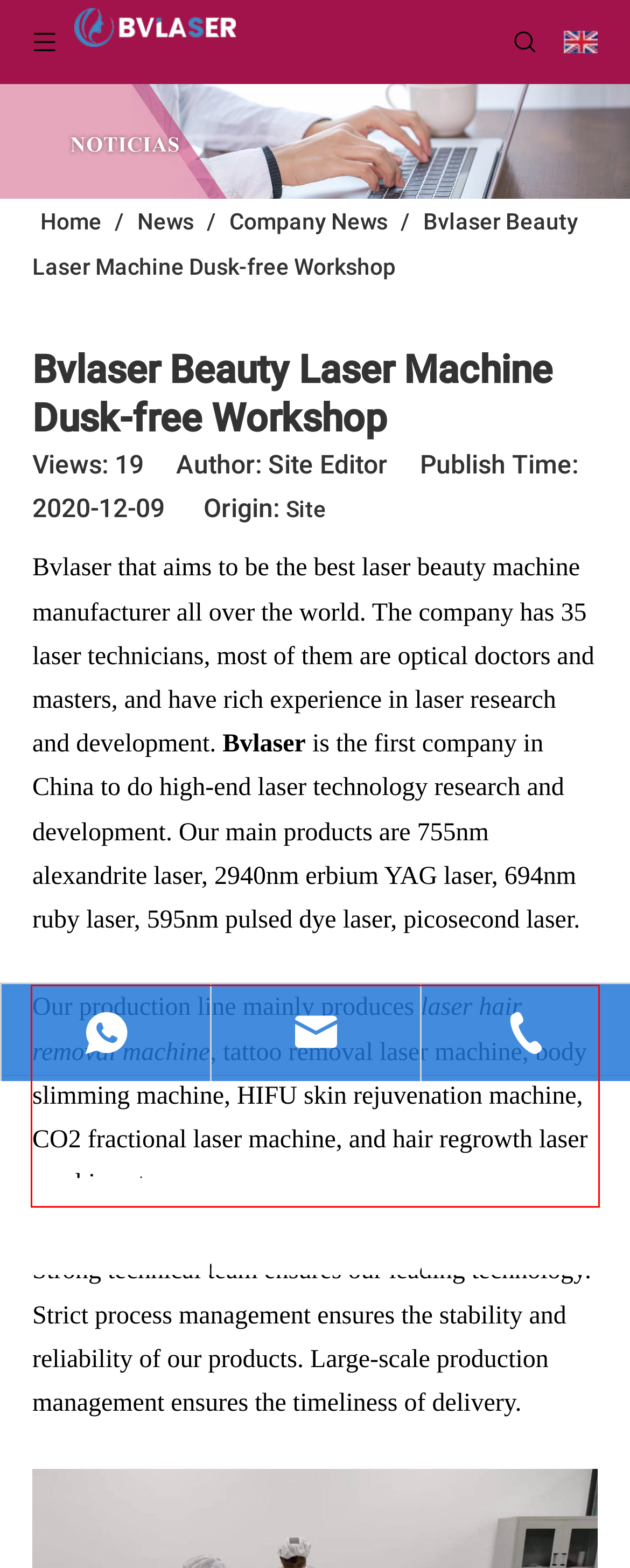Please perform OCR on the text within the red rectangle in the webpage screenshot and return the text content.

Our production line mainly produces laser hair removal machine, tattoo removal laser machine, body slimming machine, HIFU skin rejuvenation machine, CO2 fractional laser machine, and hair regrowth laser machine etc.